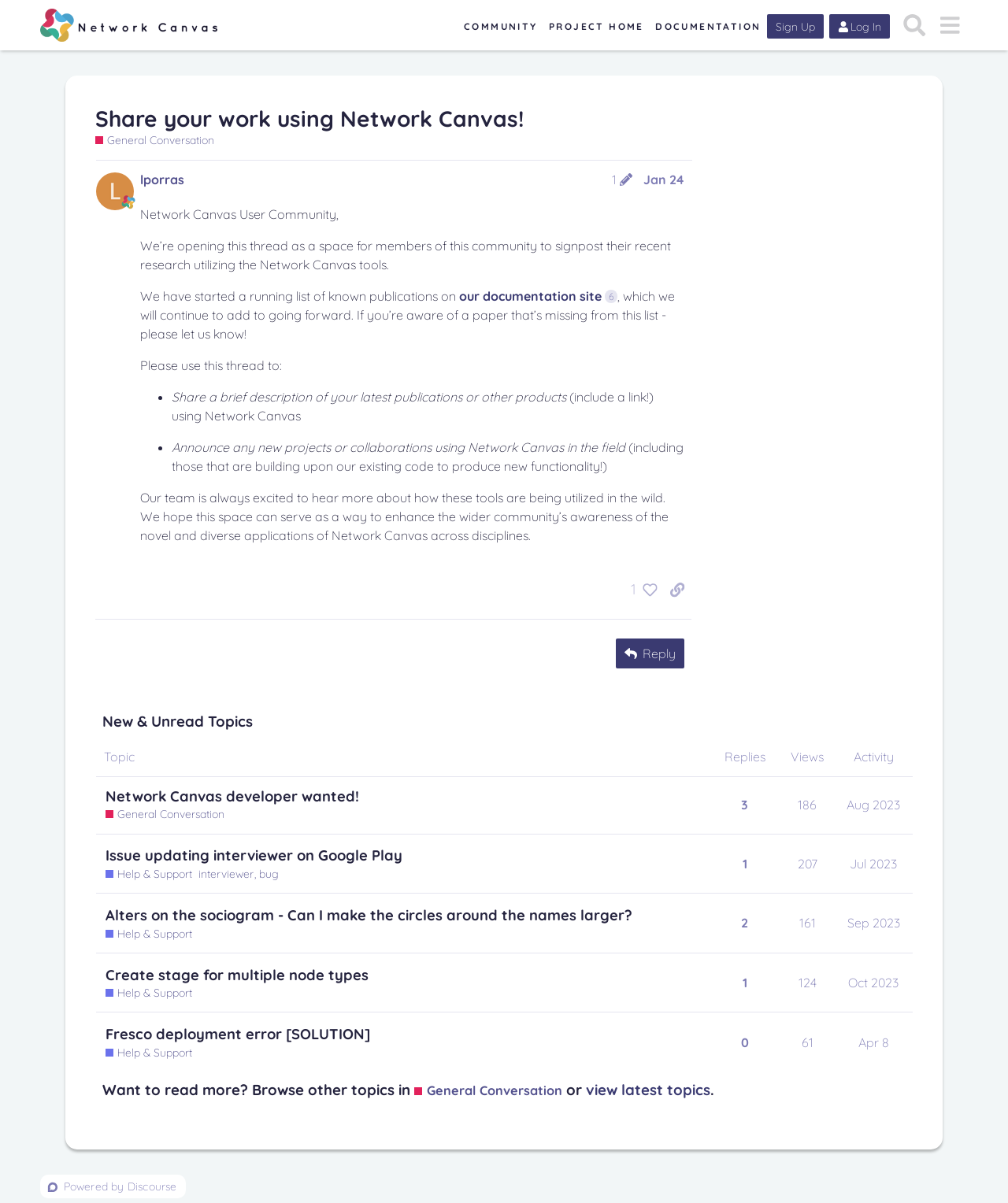Extract the primary headline from the webpage and present its text.

Share your work using Network Canvas!